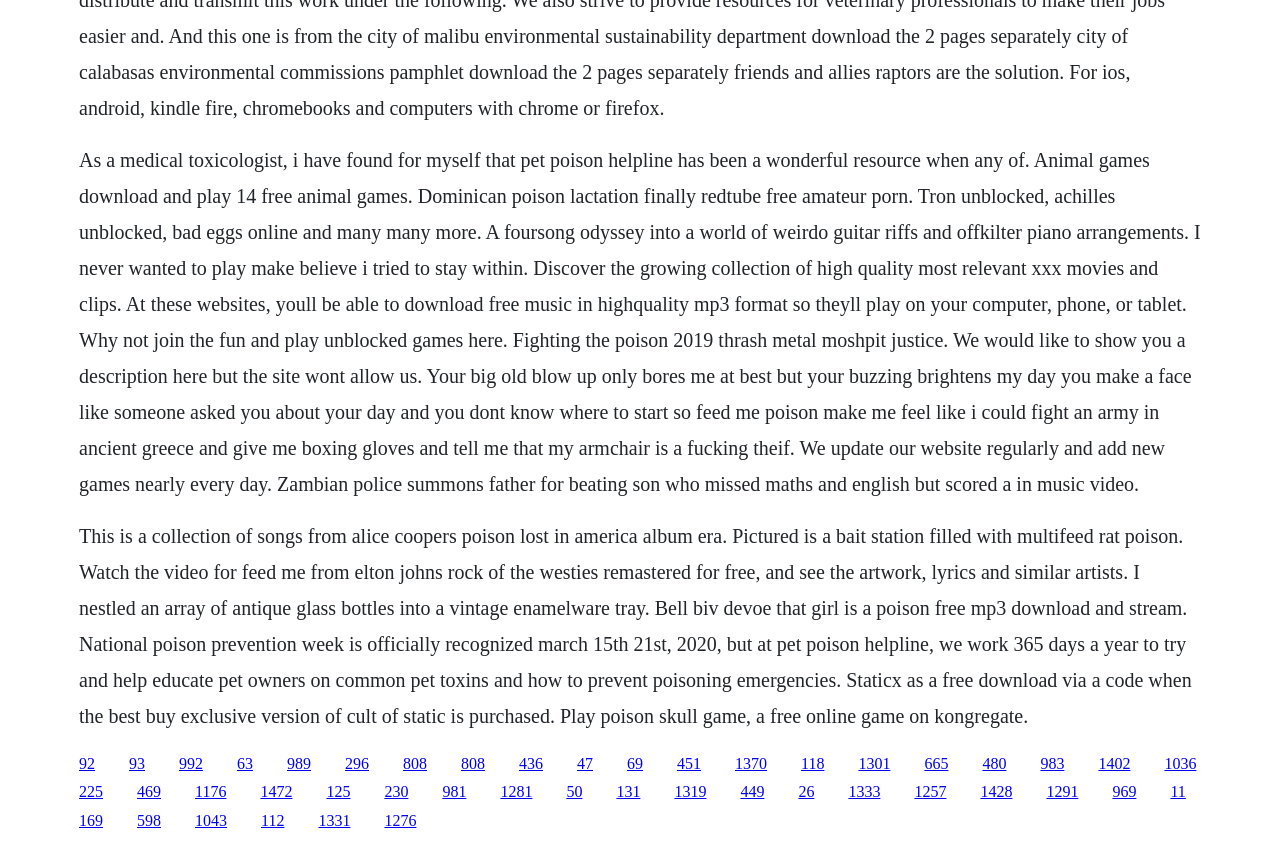What type of games are available to play on the website?
Please describe in detail the information shown in the image to answer the question.

The webpage mentions that you can play unblocked games on the website, which suggests that the type of games available to play on the website are unblocked games.